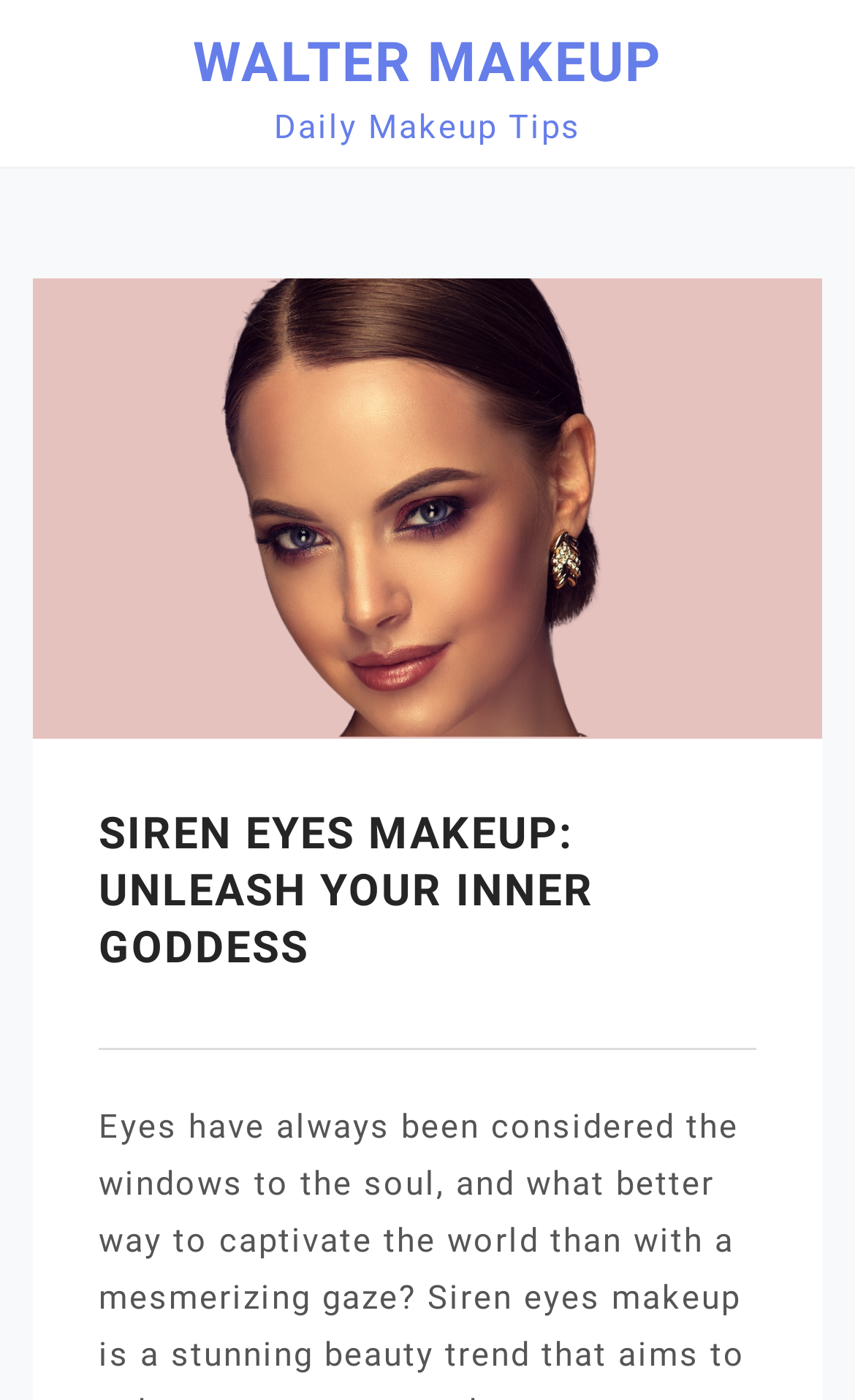Please find and generate the text of the main header of the webpage.

SIREN EYES MAKEUP: UNLEASH YOUR INNER GODDESS